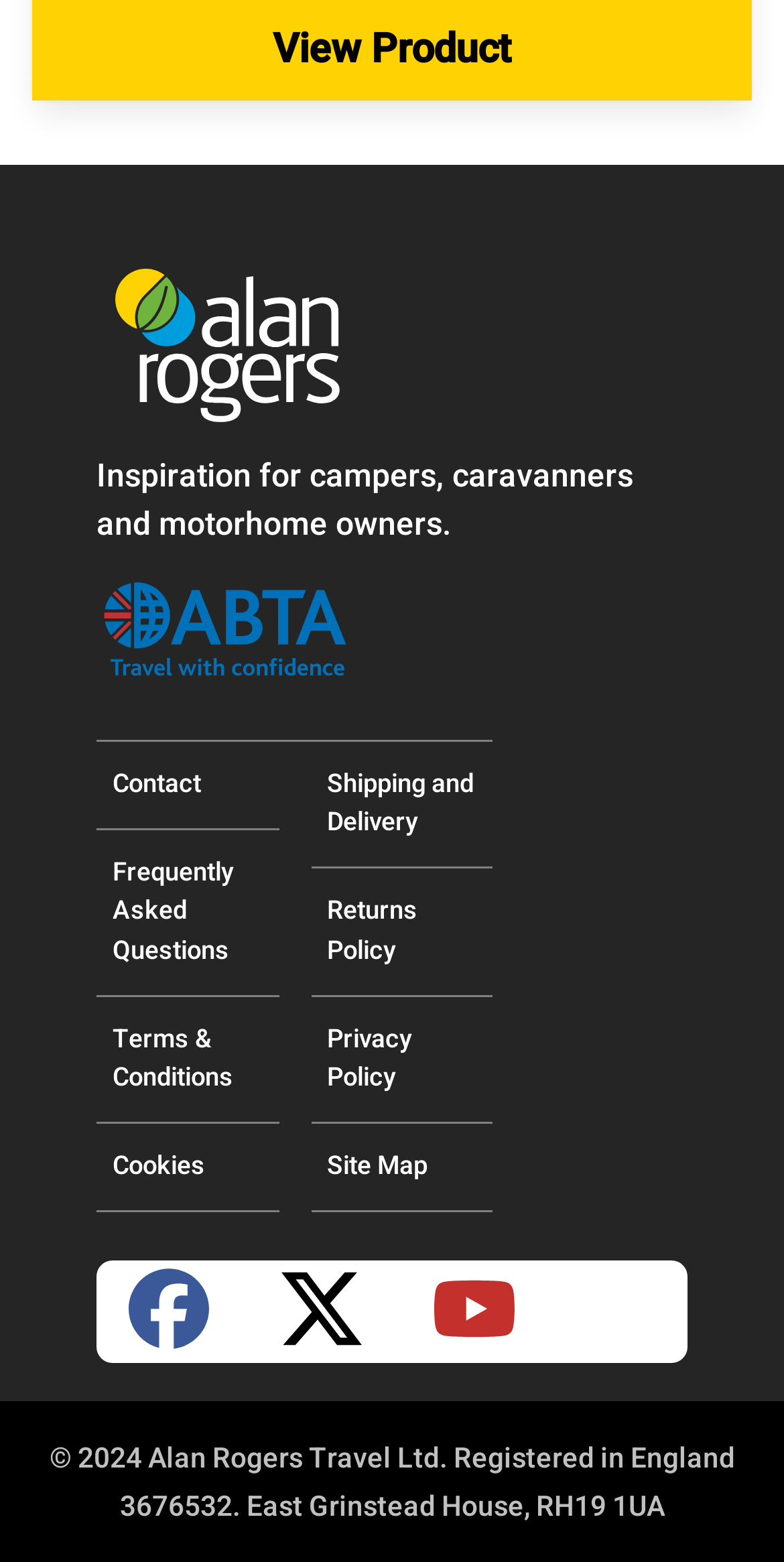Please specify the bounding box coordinates for the clickable region that will help you carry out the instruction: "Watch on YouTube".

[0.544, 0.842, 0.667, 0.873]